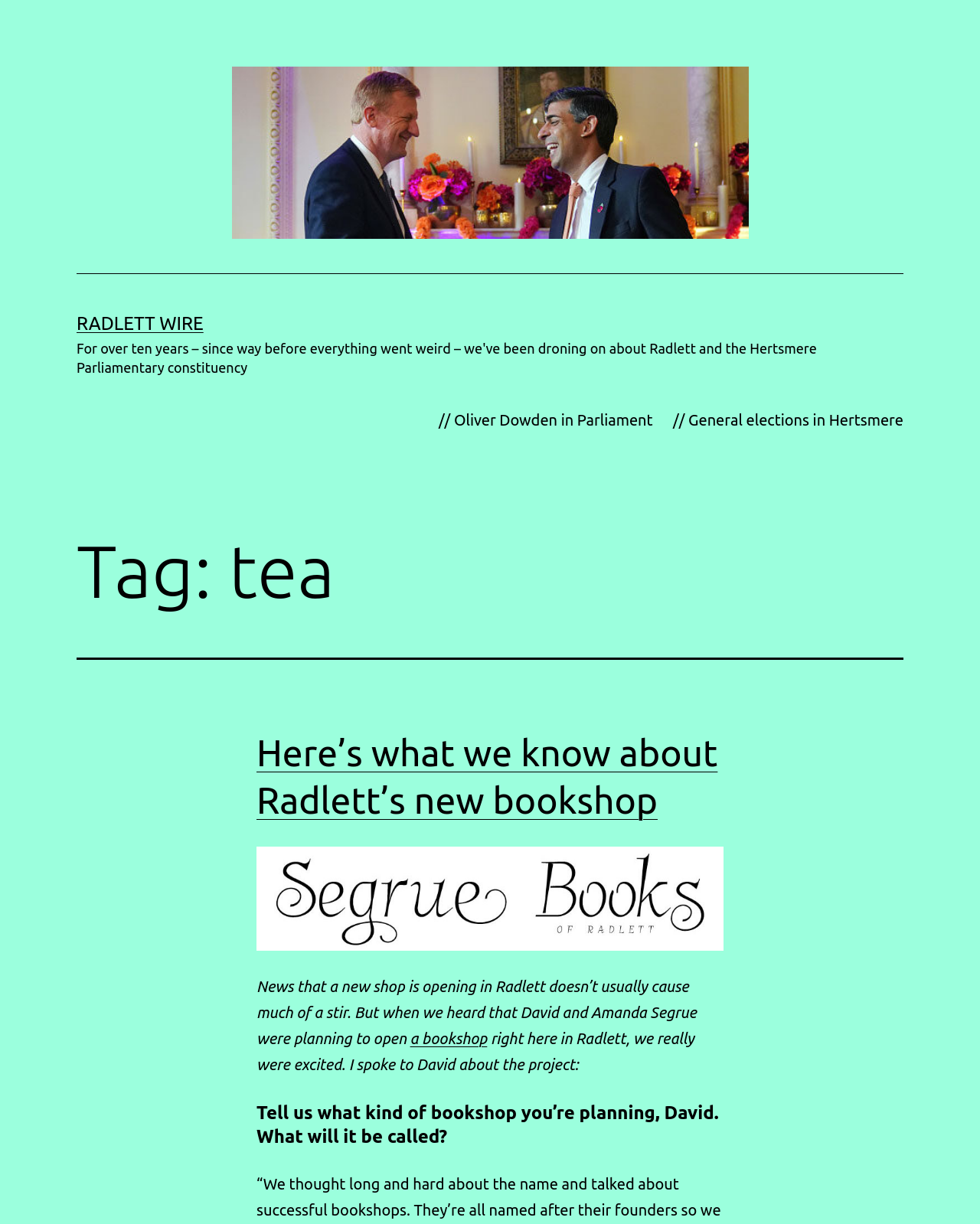What is the name of the new bookshop in Radlett?
Using the image, provide a concise answer in one word or a short phrase.

Segrue Books